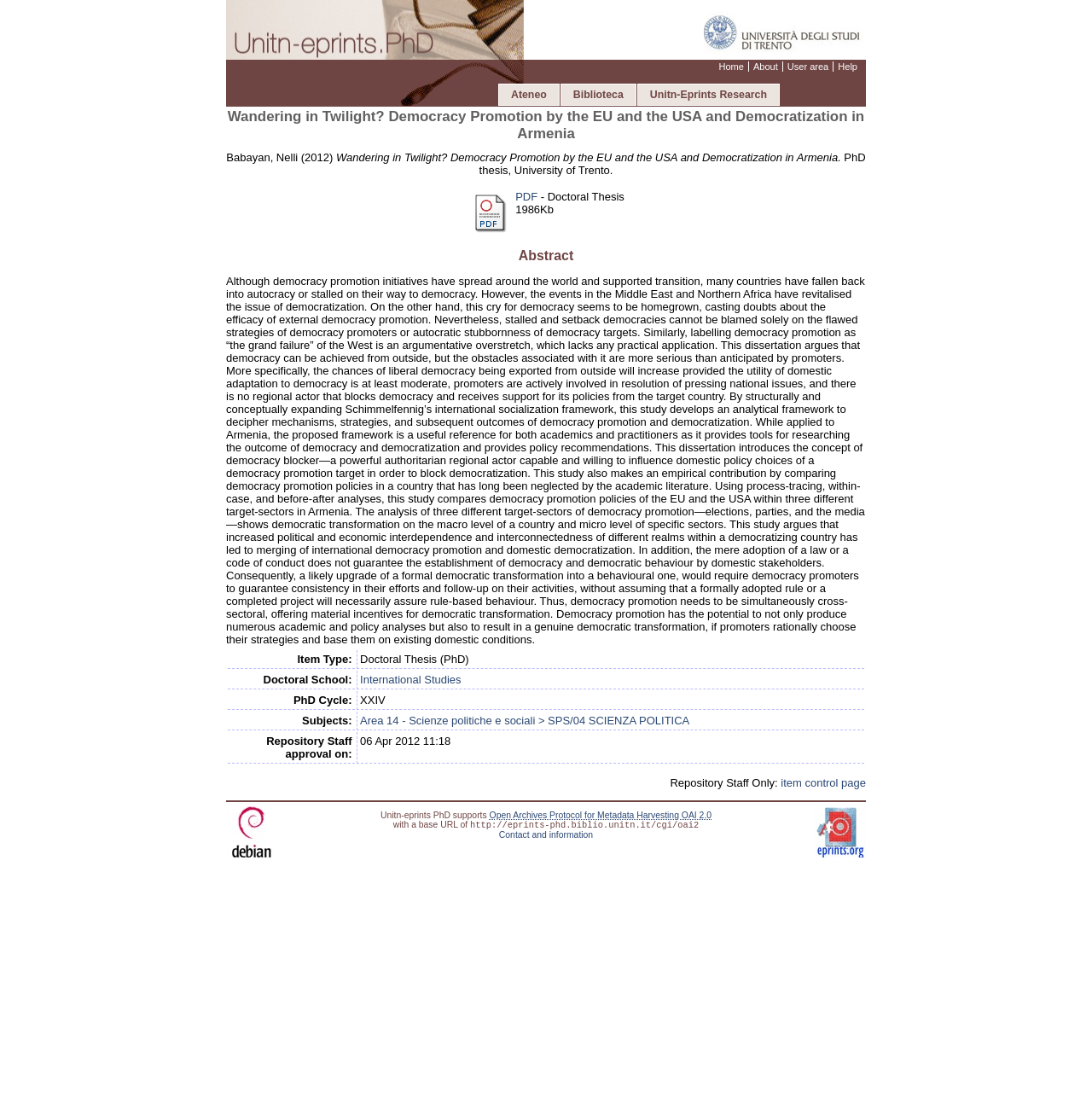Determine the bounding box coordinates of the clickable element to complete this instruction: "Contact the repository staff". Provide the coordinates in the format of four float numbers between 0 and 1, [left, top, right, bottom].

[0.457, 0.76, 0.543, 0.768]